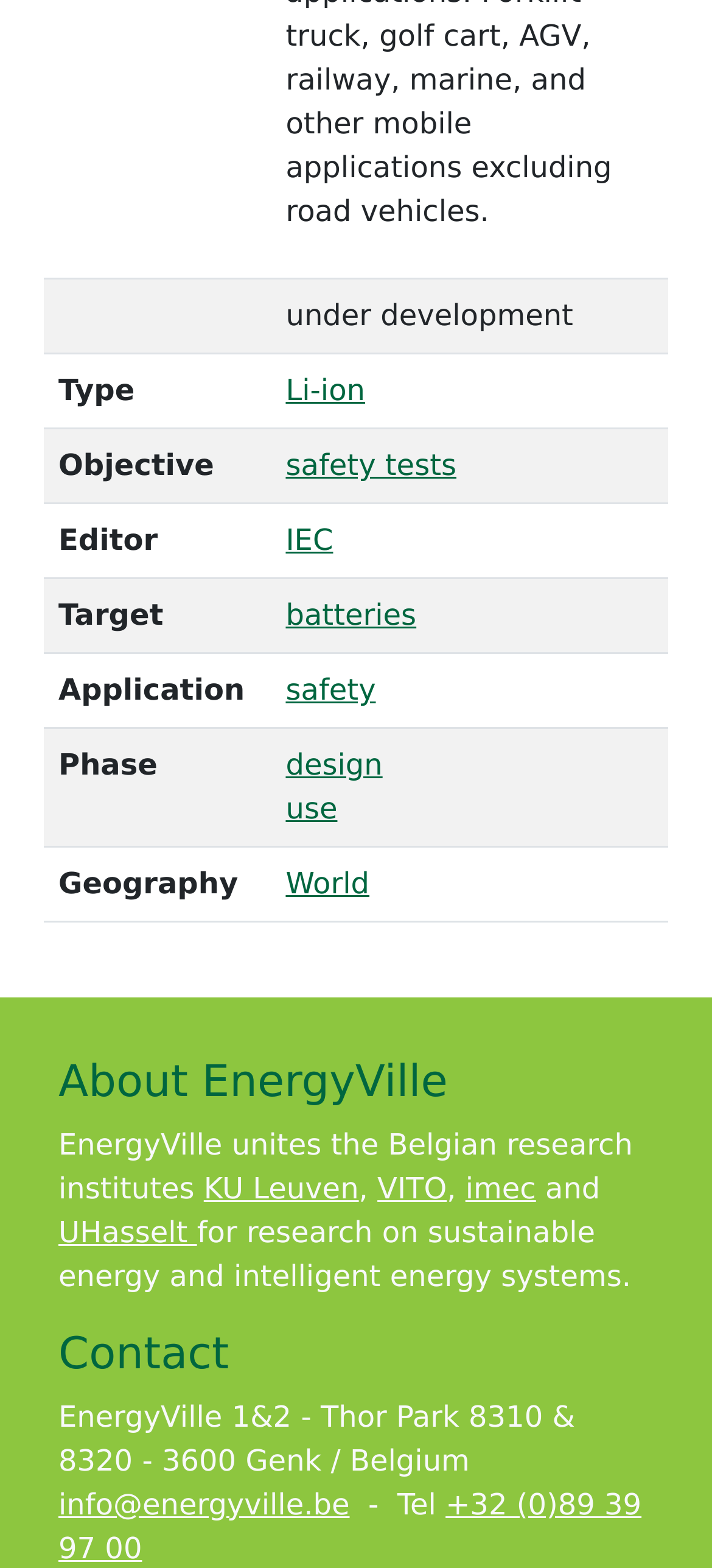Find the bounding box coordinates for the HTML element described in this sentence: "use". Provide the coordinates as four float numbers between 0 and 1, in the format [left, top, right, bottom].

[0.401, 0.505, 0.474, 0.527]